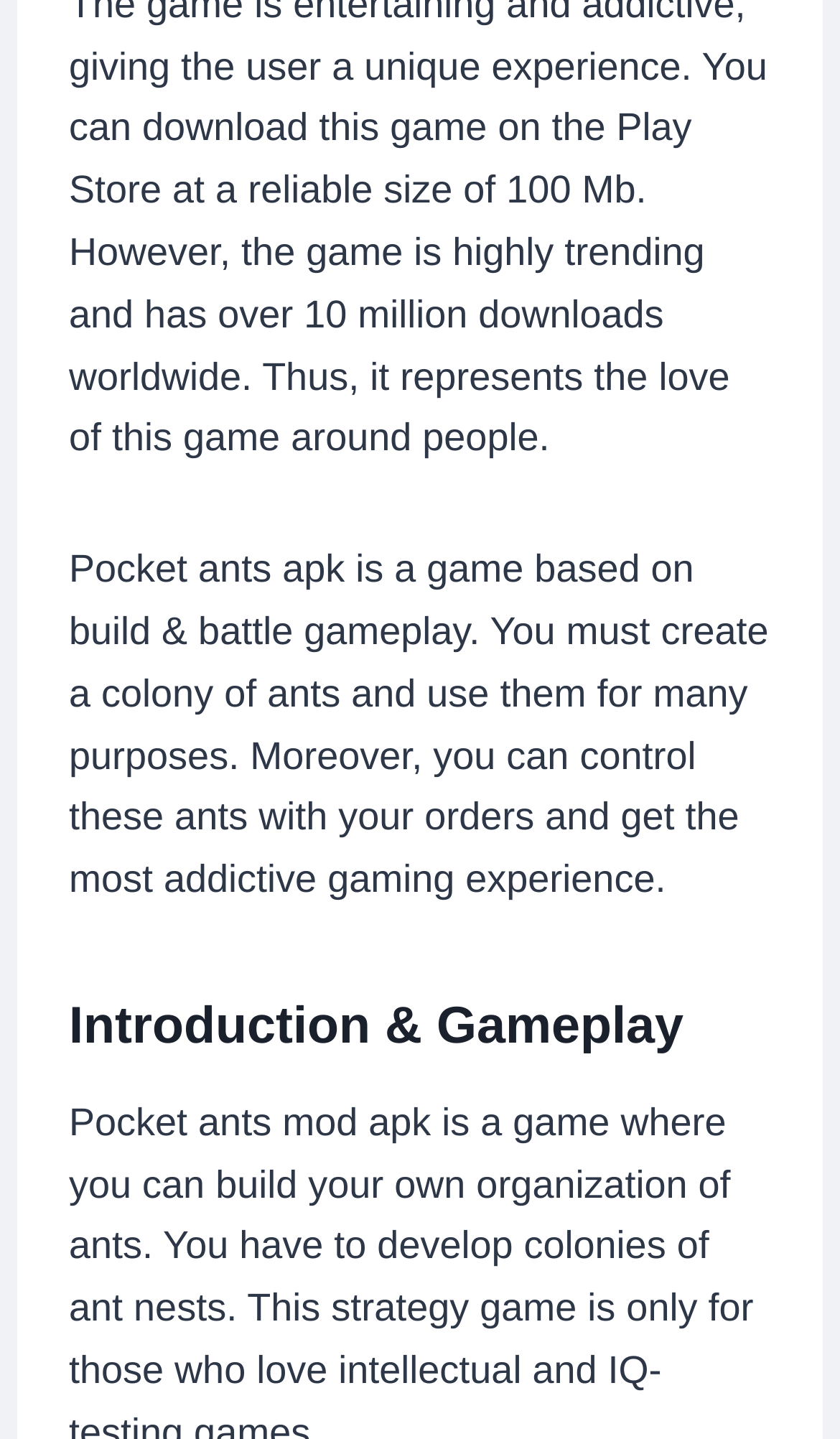Given the description of the UI element: "Pros", predict the bounding box coordinates in the form of [left, top, right, bottom], with each value being a float between 0 and 1.

[0.236, 0.77, 0.331, 0.799]